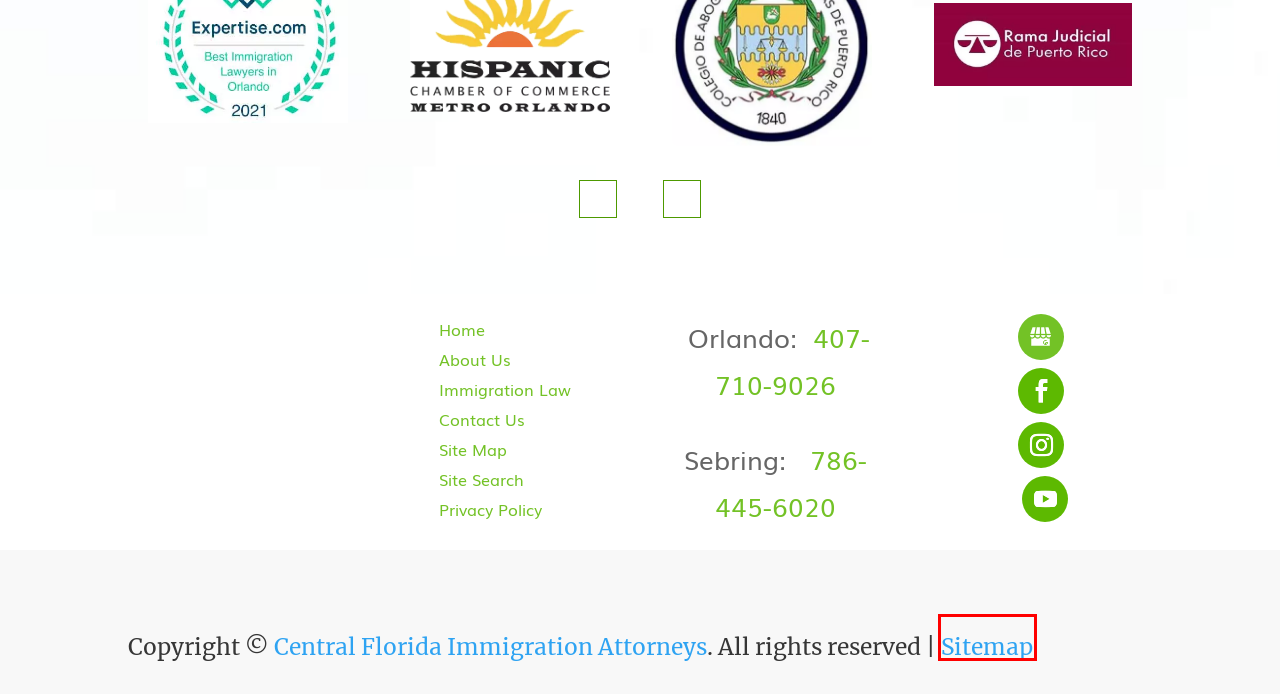You have been given a screenshot of a webpage with a red bounding box around a UI element. Select the most appropriate webpage description for the new webpage that appears after clicking the element within the red bounding box. The choices are:
A. Sitemap - Orlando Immigration Lawyers
B. Central Florida Immigration Attorneys | News
C. About Us | Central Florida Immigration Attorneys
D. Contact Us | Central Florida Immigration Attorneys
E. Site Search | Central Florida Immigration Attorneys
F. Privacy Policy | Central Florida Immigration Attorneys
G. Orlando Legal Immigration Services | Central Florida Immigration Attorneys
H. Site Map - Orlando Immigration Lawyers

A